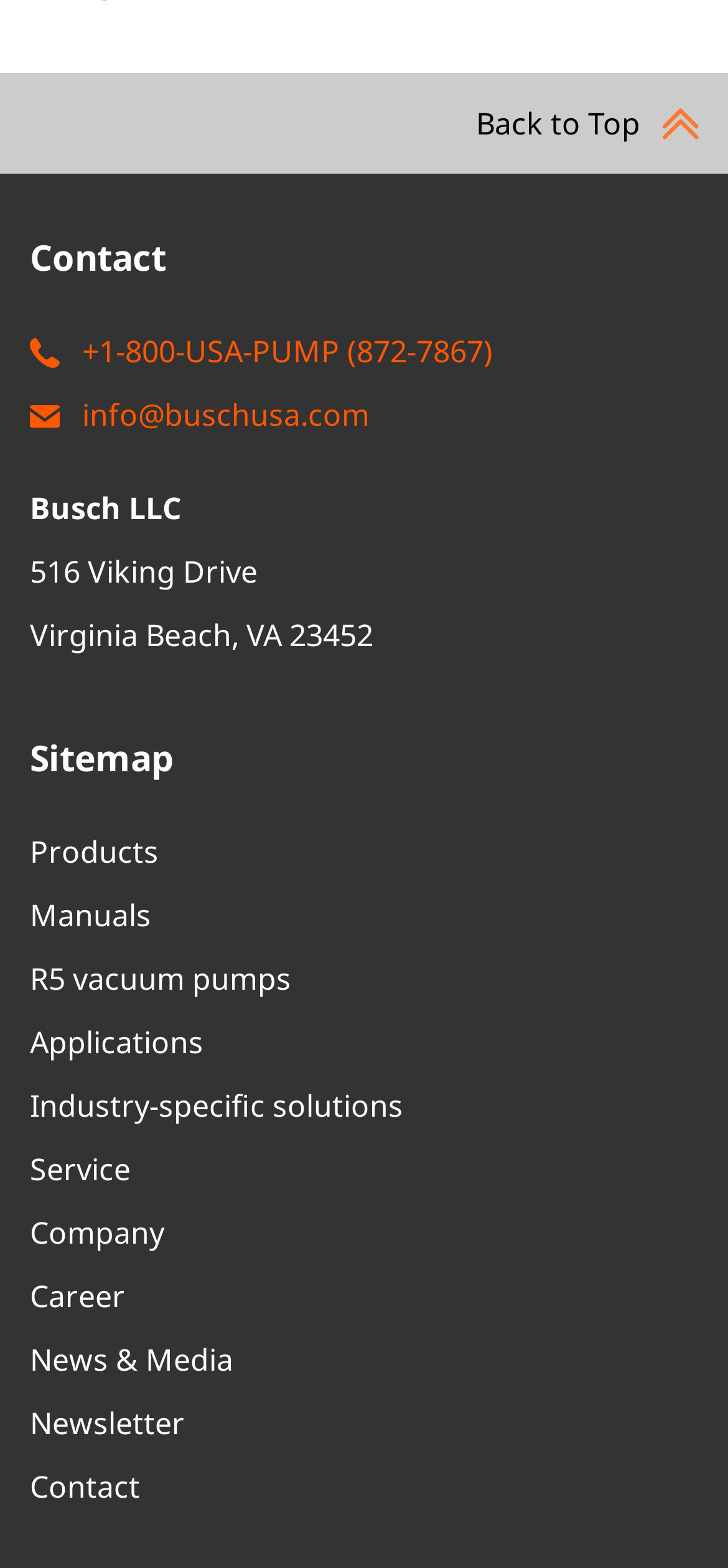Can you find the bounding box coordinates for the element that needs to be clicked to execute this instruction: "Click the 'Back to Top' button"? The coordinates should be given as four float numbers between 0 and 1, i.e., [left, top, right, bottom].

[0.654, 0.065, 0.959, 0.091]